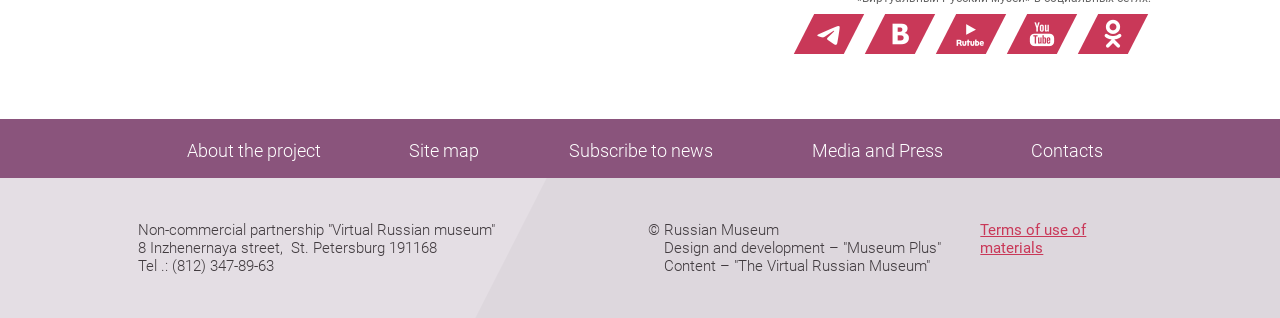How many links are in the top navigation bar? From the image, respond with a single word or brief phrase.

5